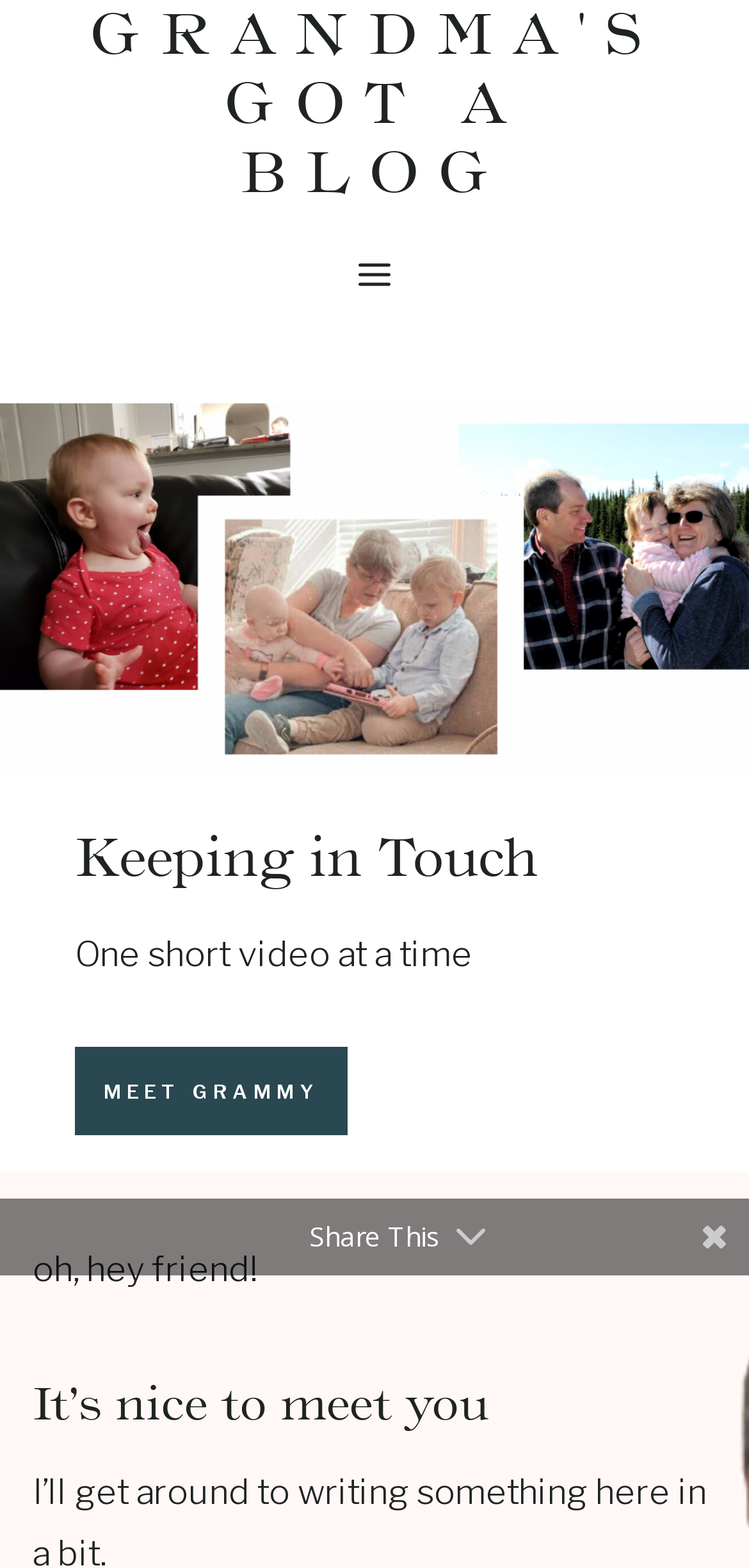Answer the following query with a single word or phrase:
What is the name of the blog?

Grandma's Got a Blog